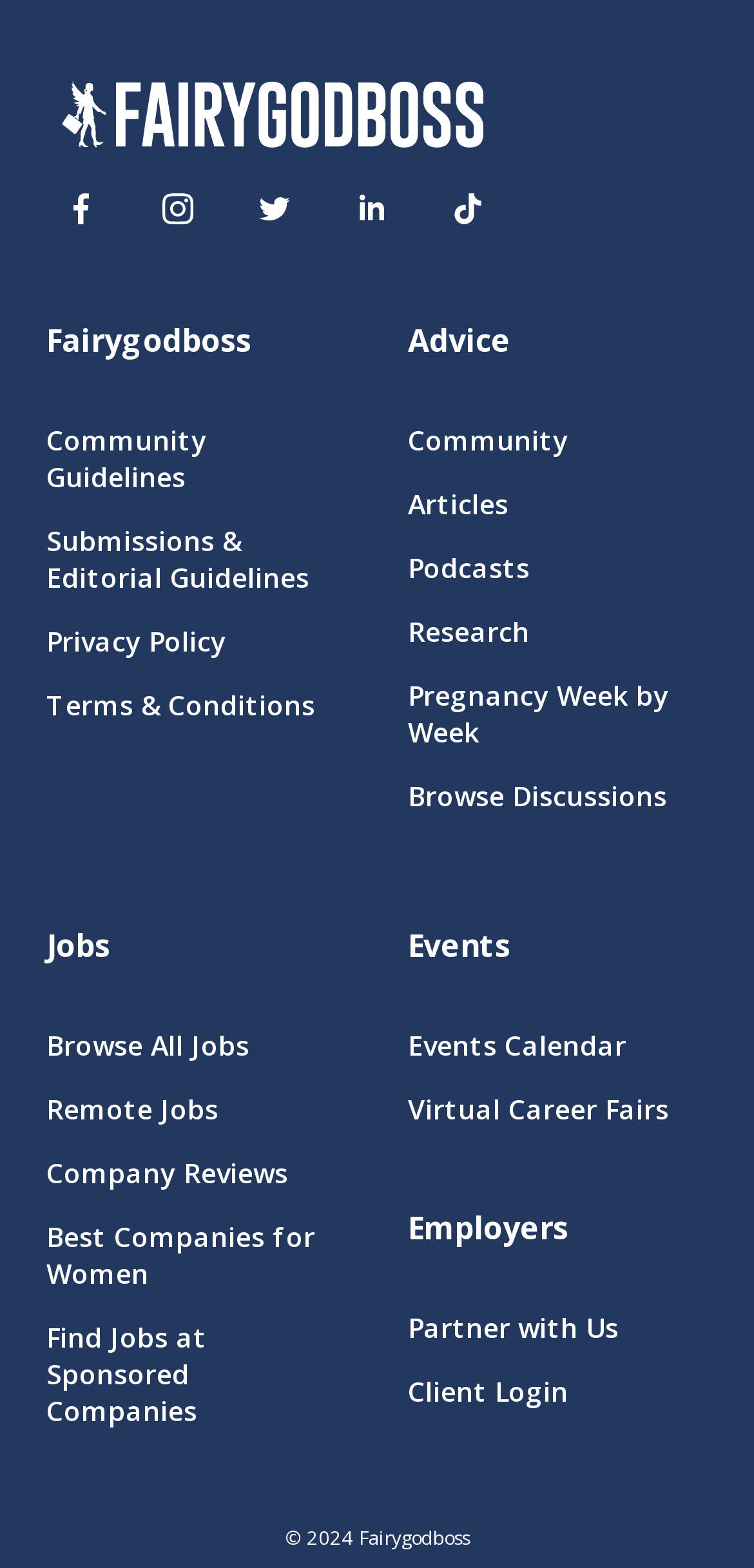Refer to the image and answer the question with as much detail as possible: What is the purpose of the 'Jobs' section?

The purpose of the 'Jobs' section can be determined by looking at the links 'Jobs', 'Browse All Jobs', 'Remote Jobs', 'Company Reviews', and 'Find Jobs at Sponsored Companies', which suggest that this section is dedicated to providing job opportunities and related resources to users.